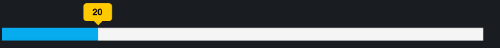Provide a comprehensive description of the image.

The image features a loading or progress bar, indicating a specific level of completion or activity. The blue section represents progress, covering approximately one-third of the total bar, while the remaining portion remains unfilled. Above the progress bar, a numeric value is displayed, showing "20," likely indicating that 20% of the task or loading process is complete. This visual representation suggests that the user or system is currently engaged in a process that requires patience, with a clear indication of its current status.